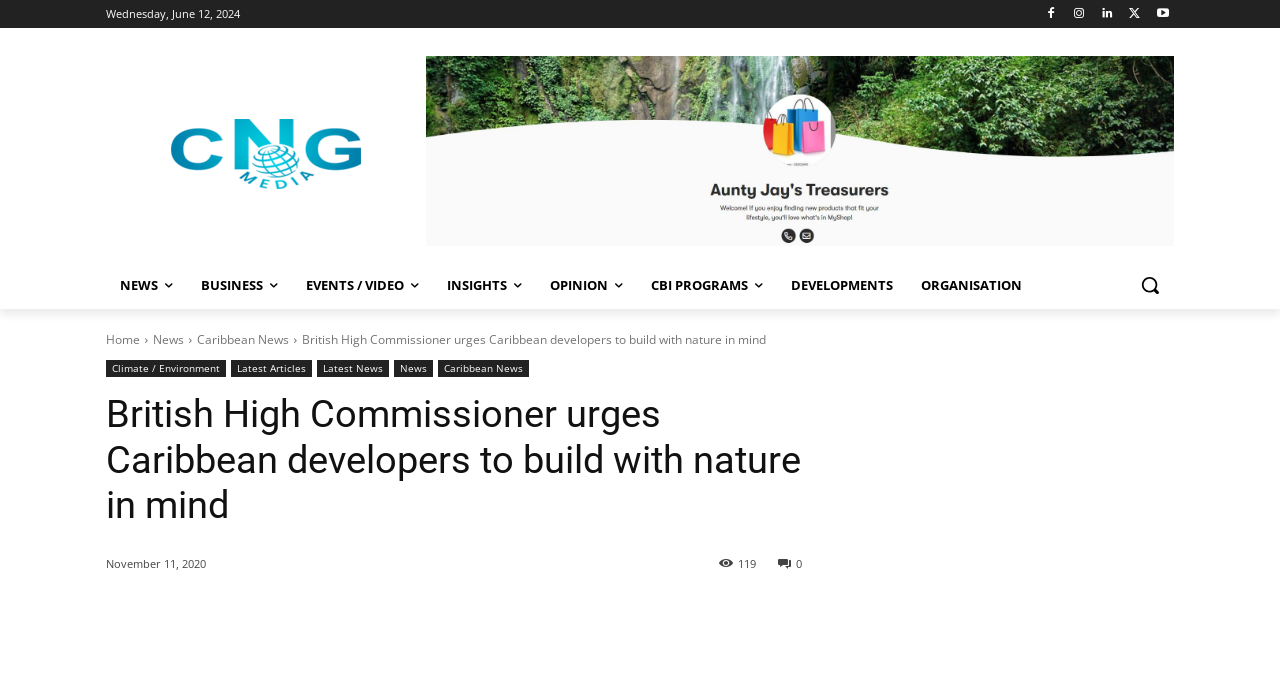Please find the bounding box coordinates of the element that must be clicked to perform the given instruction: "Go to NEWS page". The coordinates should be four float numbers from 0 to 1, i.e., [left, top, right, bottom].

[0.083, 0.384, 0.146, 0.454]